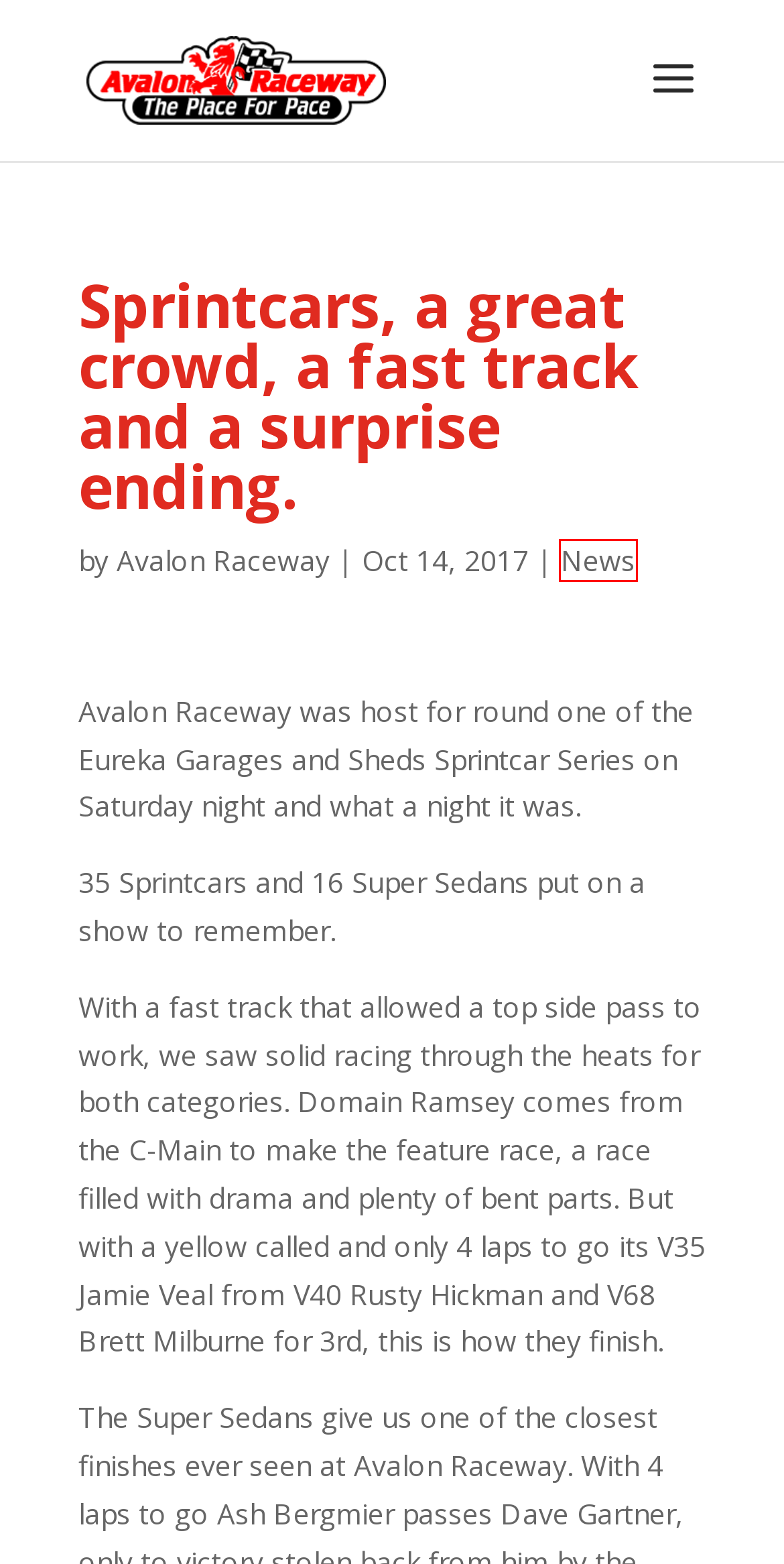Look at the given screenshot of a webpage with a red rectangle bounding box around a UI element. Pick the description that best matches the new webpage after clicking the element highlighted. The descriptions are:
A. News | Avalon Raceway
B. GOOD FRIDAY SET TO START EASTER TRAIL! | Avalon Raceway
C. Avalon Raceway
D. ACTION PACKED WEEKEND | Avalon Raceway
E. Avalon Raceway | The Place for Pace
F. HALLETT WINS SHOWDOWN! | Avalon Raceway
G. Avalon Raceway | Avalon Raceway
H. PRO SPRINTCAR CHAMPIONSHIP |DIRT X IND | Avalon Raceway

A